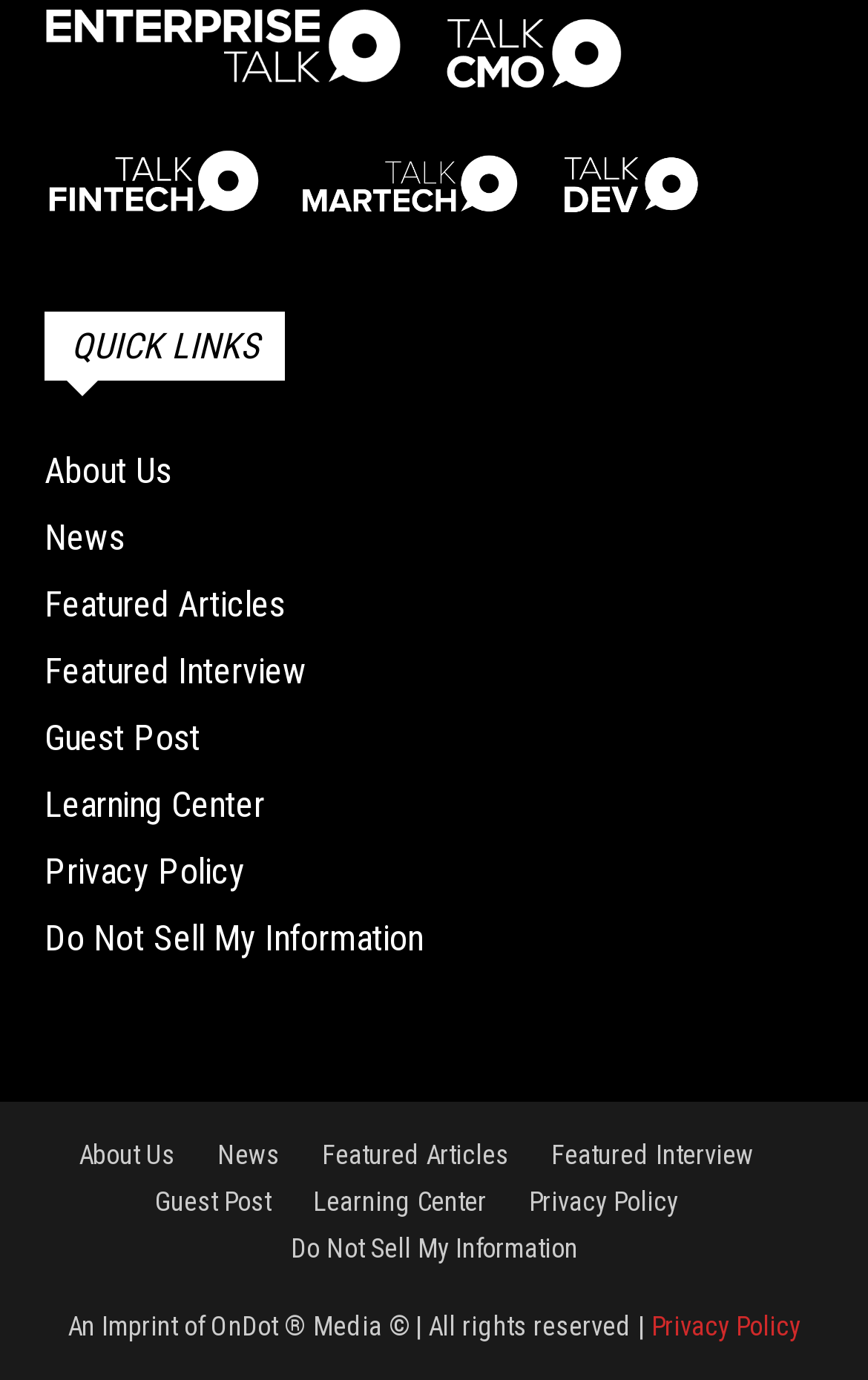Based on the element description Do Not Sell My Information, identify the bounding box coordinates for the UI element. The coordinates should be in the format (top-left x, top-left y, bottom-right x, bottom-right y) and within the 0 to 1 range.

[0.051, 0.664, 0.487, 0.695]